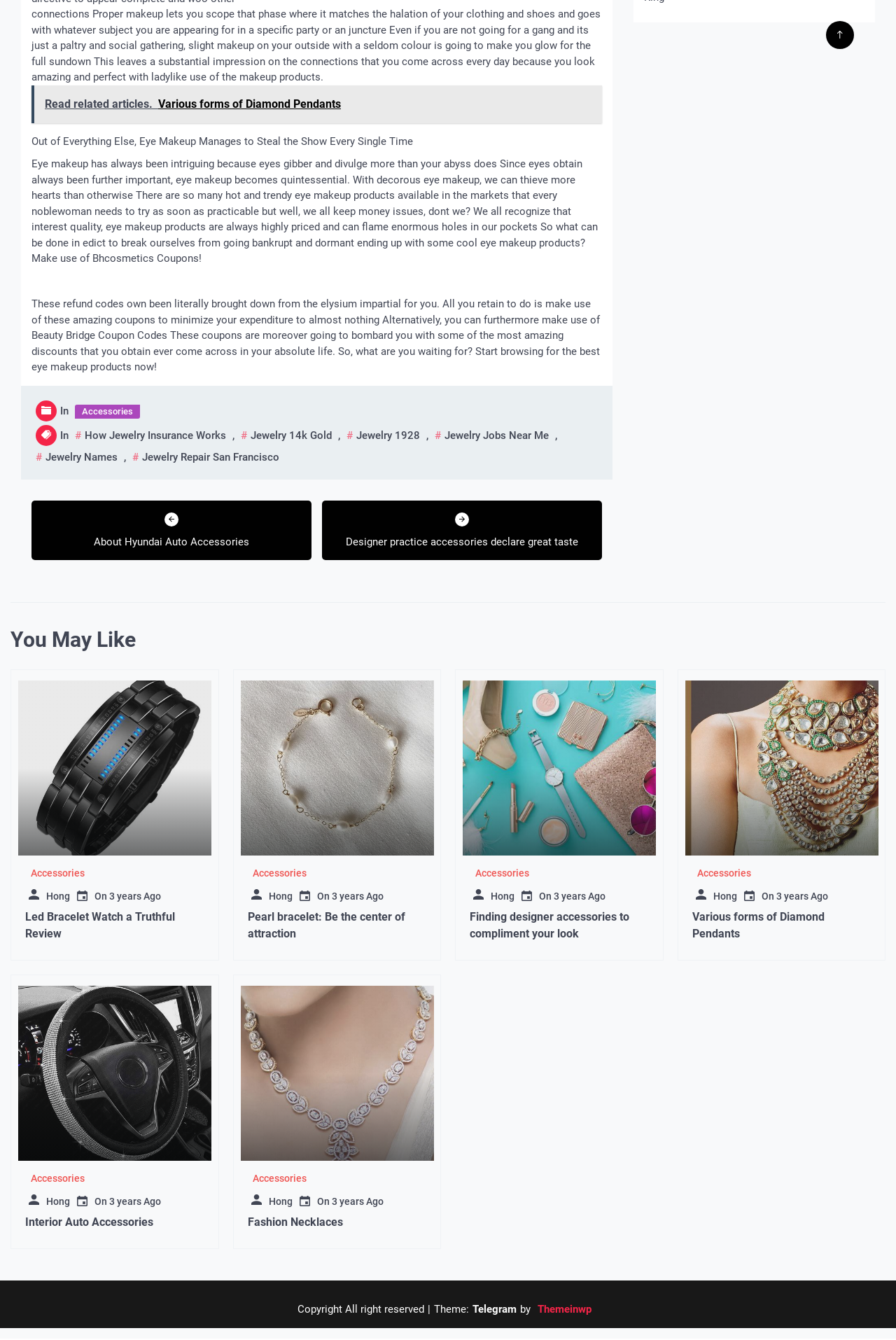What is the copyright information on the webpage?
Please provide a comprehensive answer based on the visual information in the image.

The webpage has a footer section that mentions 'Copyright All right reserved', indicating that the copyright information on the webpage is that all rights are reserved.